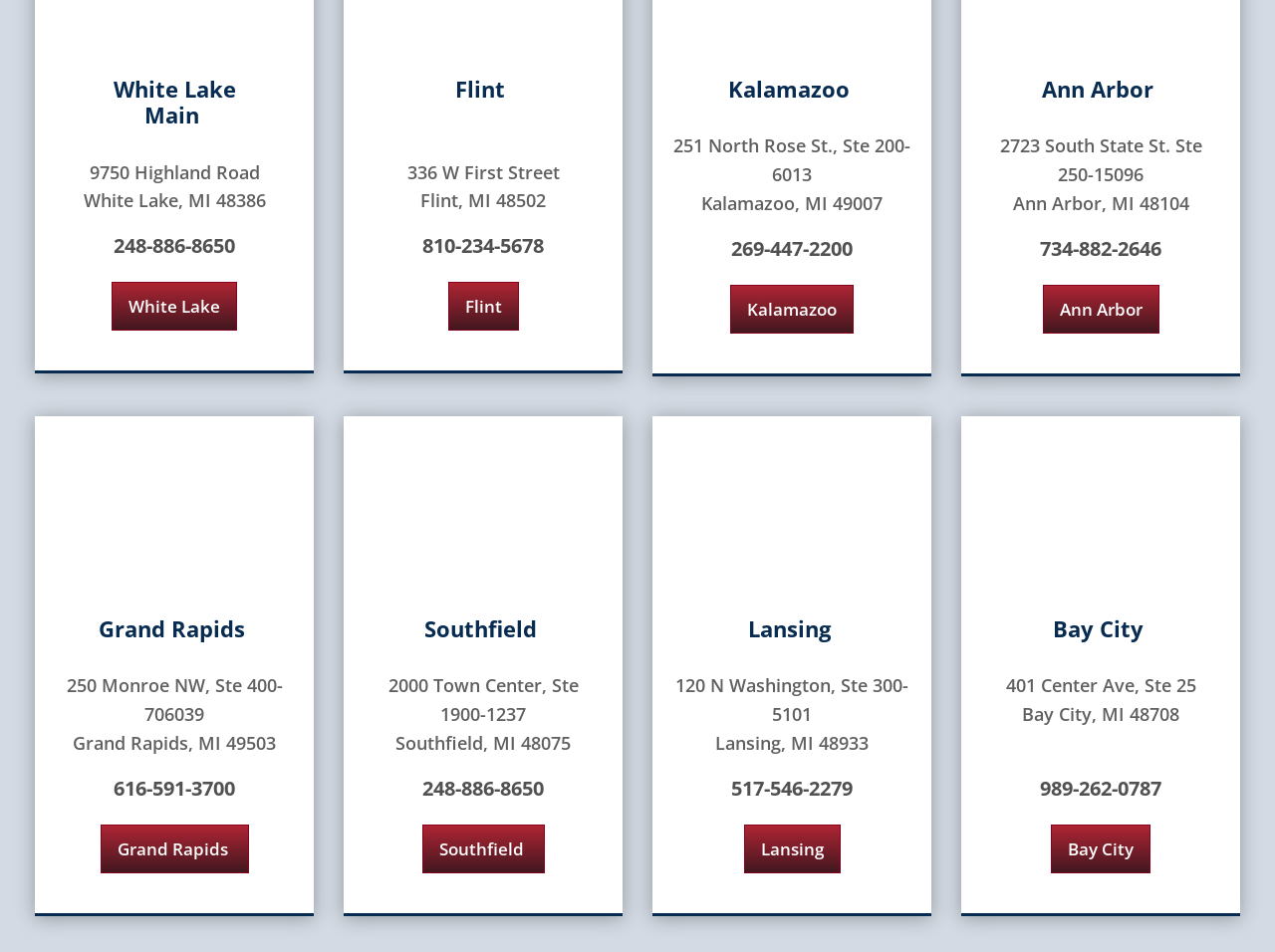Give a succinct answer to this question in a single word or phrase: 
What is the street address of the Ann Arbor location?

2723 South State St. Ste 250-15096